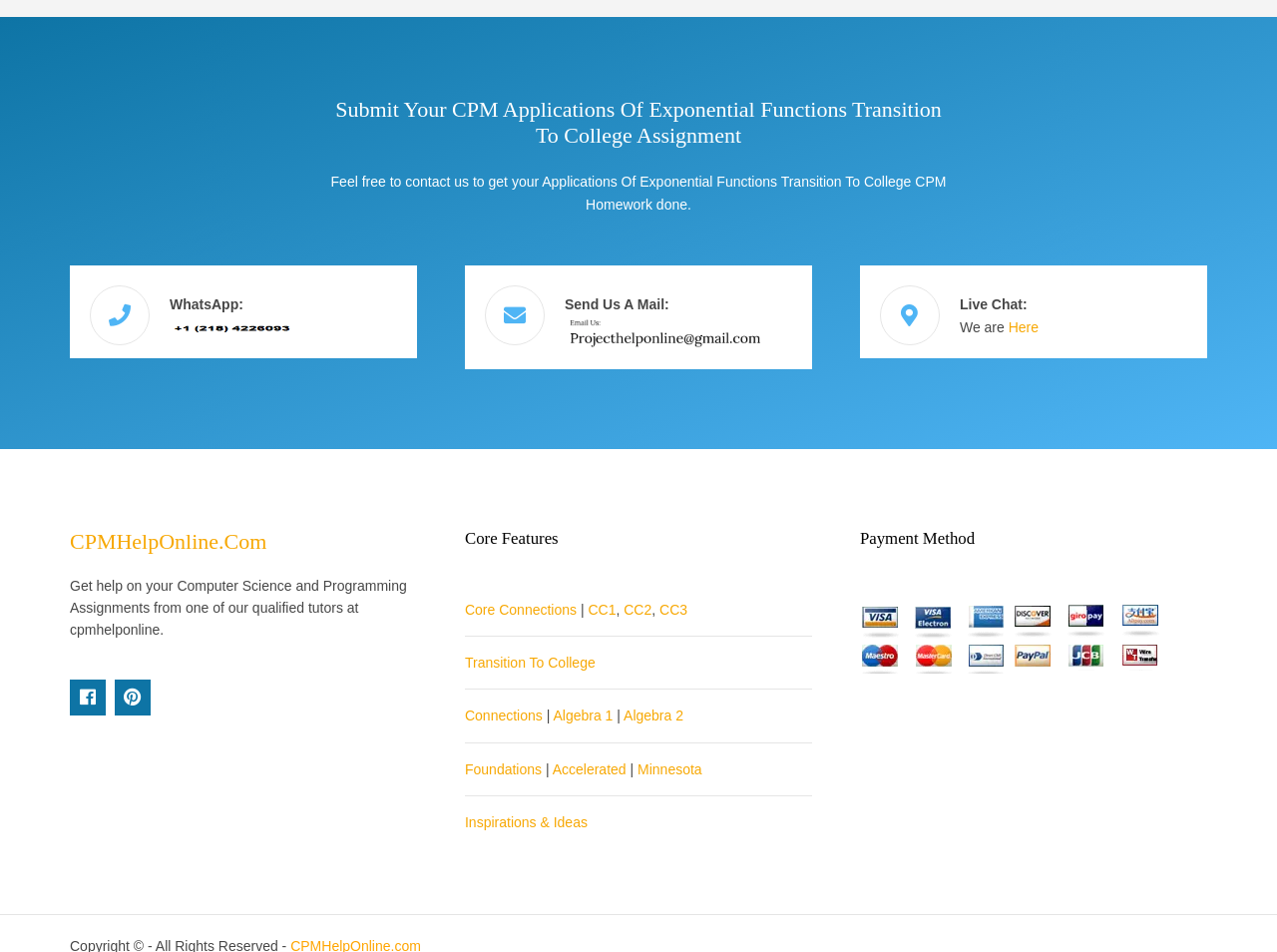Using the description "Algebra 1", predict the bounding box of the relevant HTML element.

[0.433, 0.744, 0.48, 0.76]